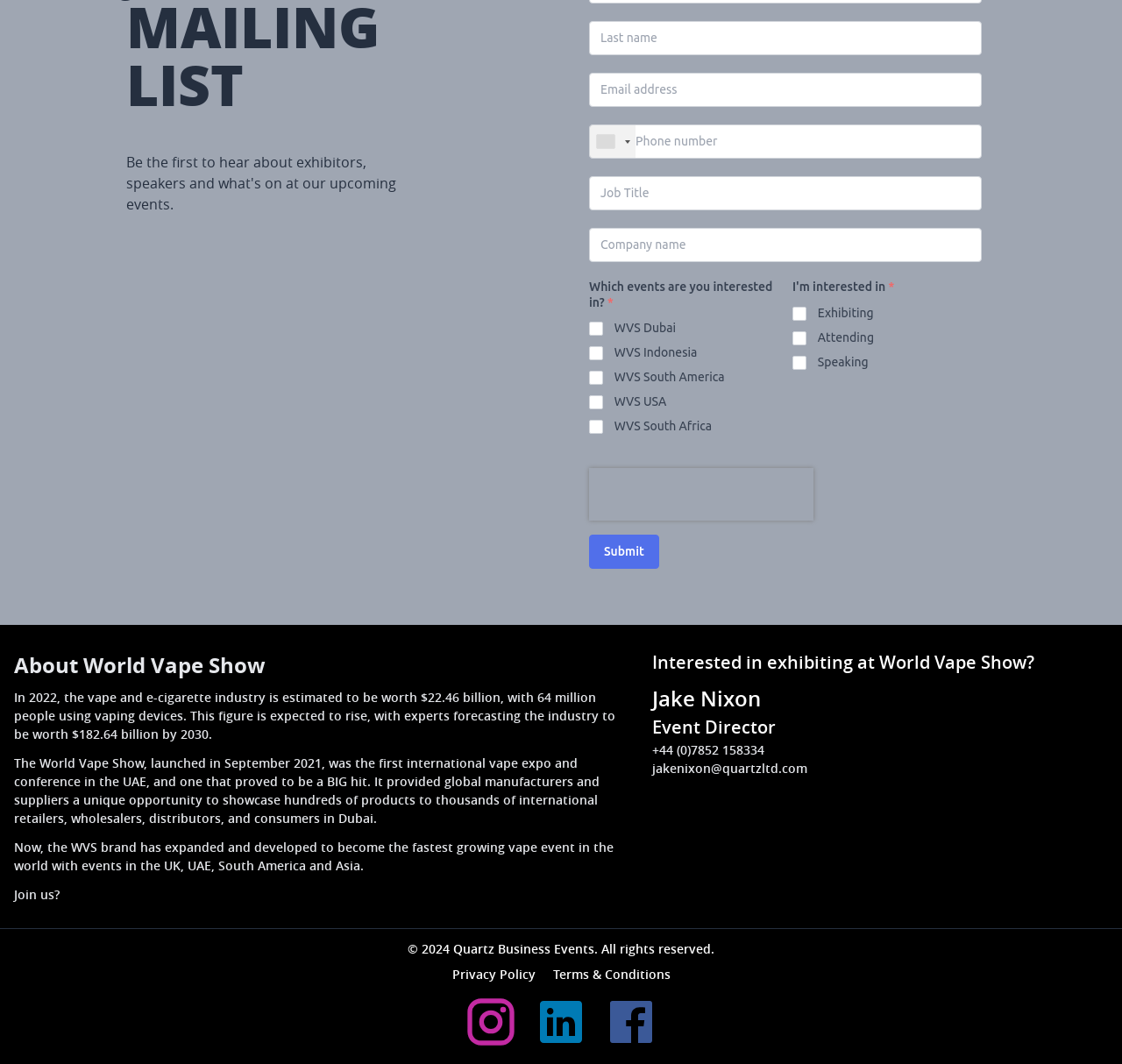Identify the bounding box coordinates of the clickable region necessary to fulfill the following instruction: "Contact Jake Nixon". The bounding box coordinates should be four float numbers between 0 and 1, i.e., [left, top, right, bottom].

[0.581, 0.697, 0.681, 0.713]